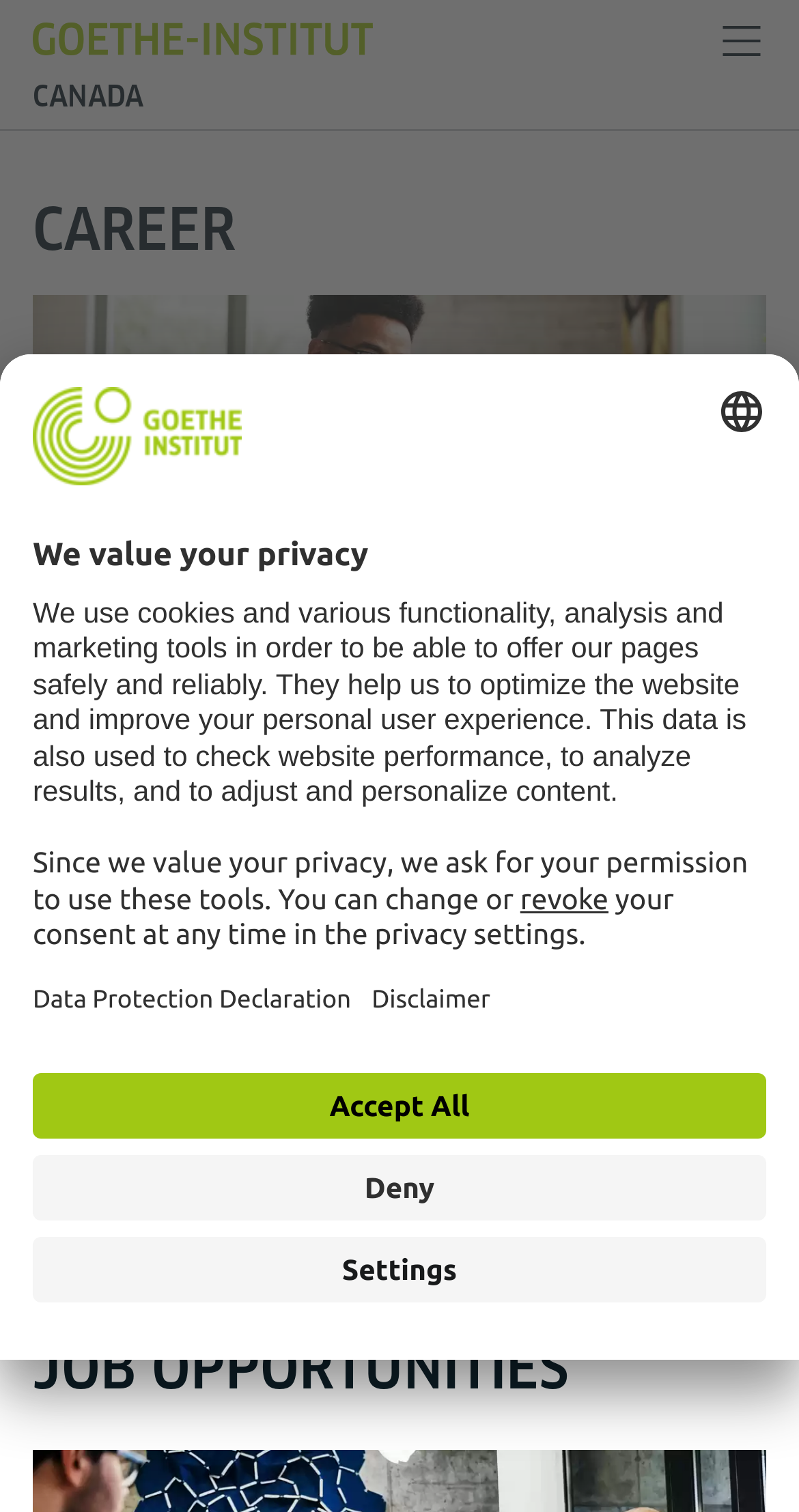Please identify the bounding box coordinates of the region to click in order to complete the given instruction: "View job opportunities". The coordinates should be four float numbers between 0 and 1, i.e., [left, top, right, bottom].

[0.041, 0.883, 0.959, 0.926]